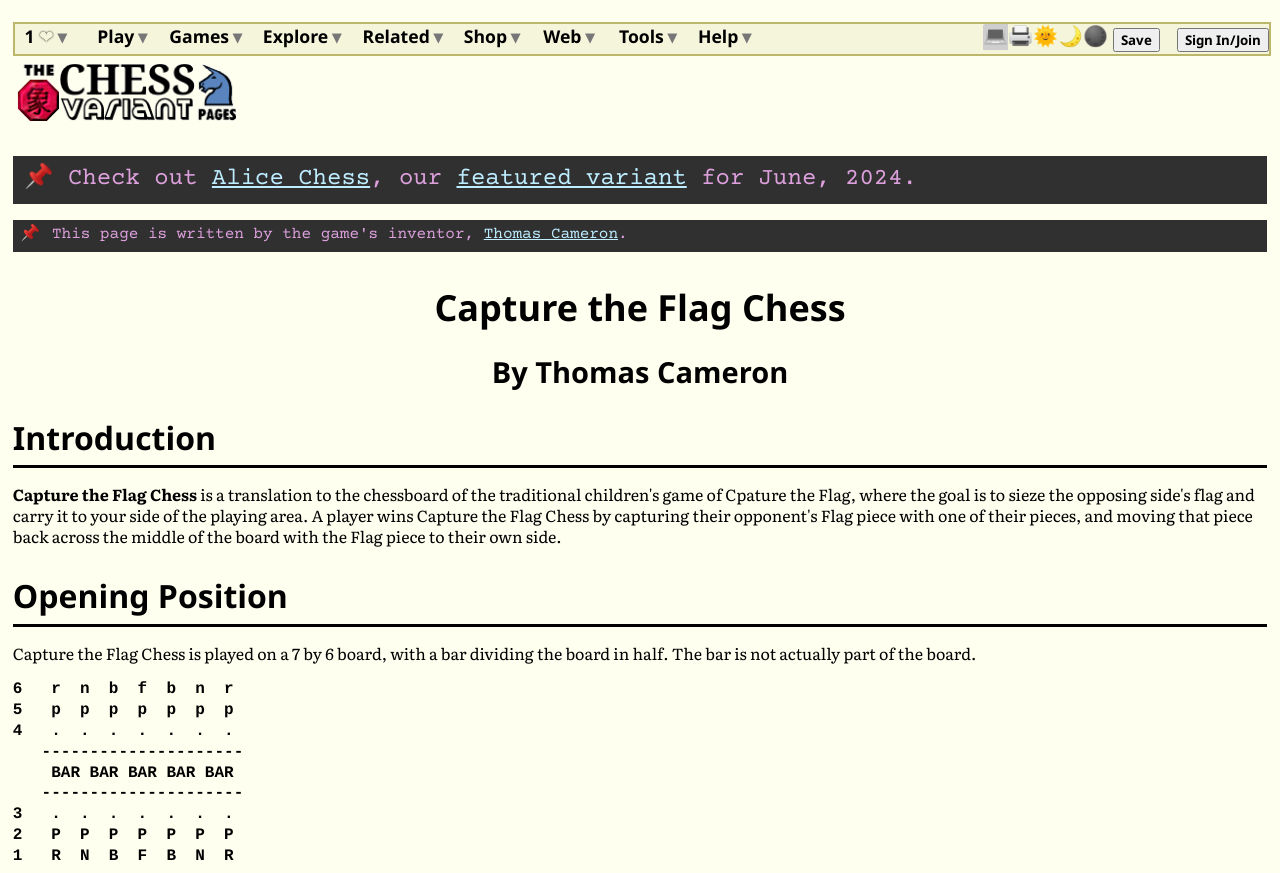Find the bounding box coordinates of the clickable region needed to perform the following instruction: "Read the introduction by Thomas Cameron". The coordinates should be provided as four float numbers between 0 and 1, i.e., [left, top, right, bottom].

[0.01, 0.482, 0.99, 0.536]